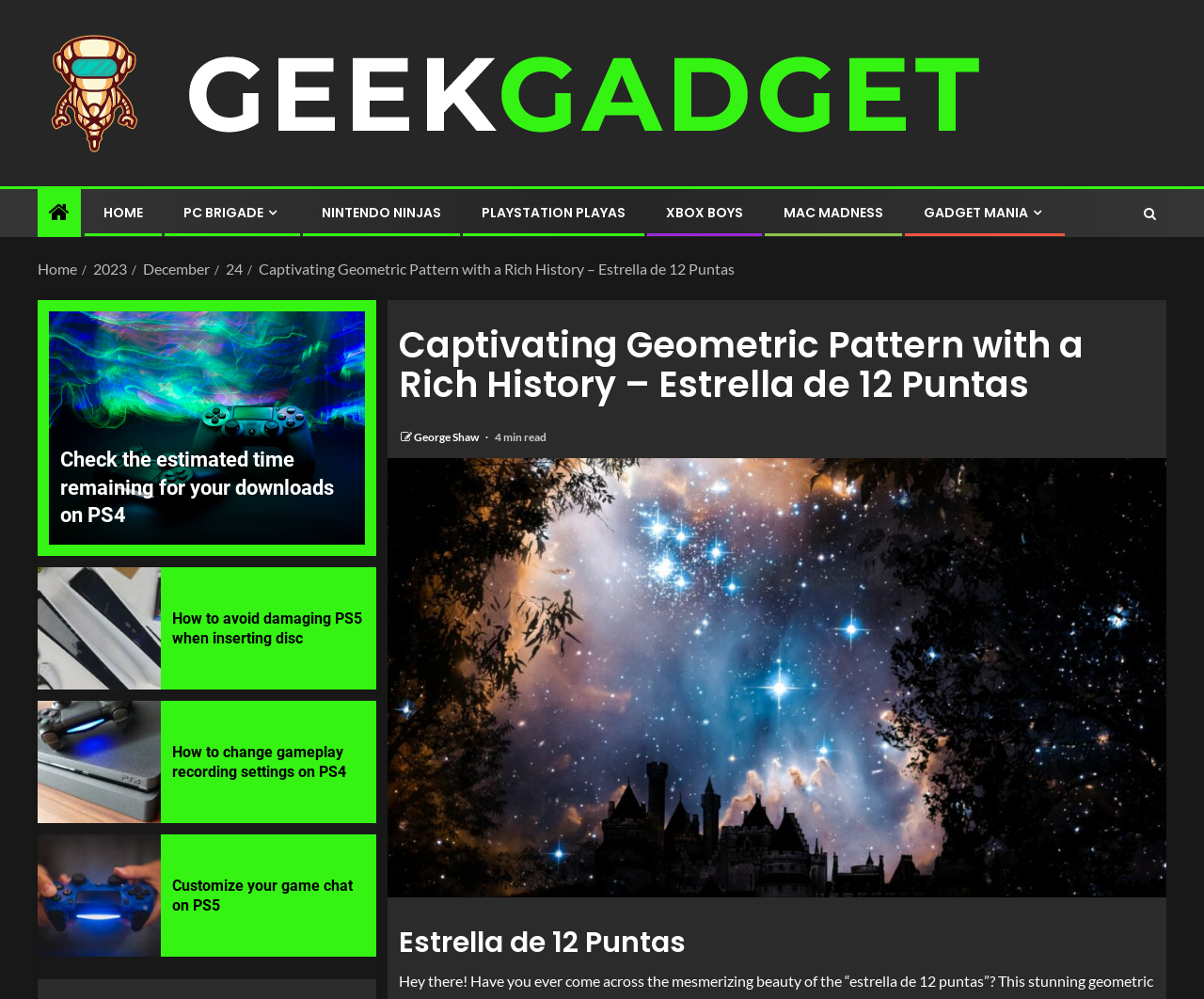Please find the bounding box coordinates of the section that needs to be clicked to achieve this instruction: "Visit the Foster School Website".

None